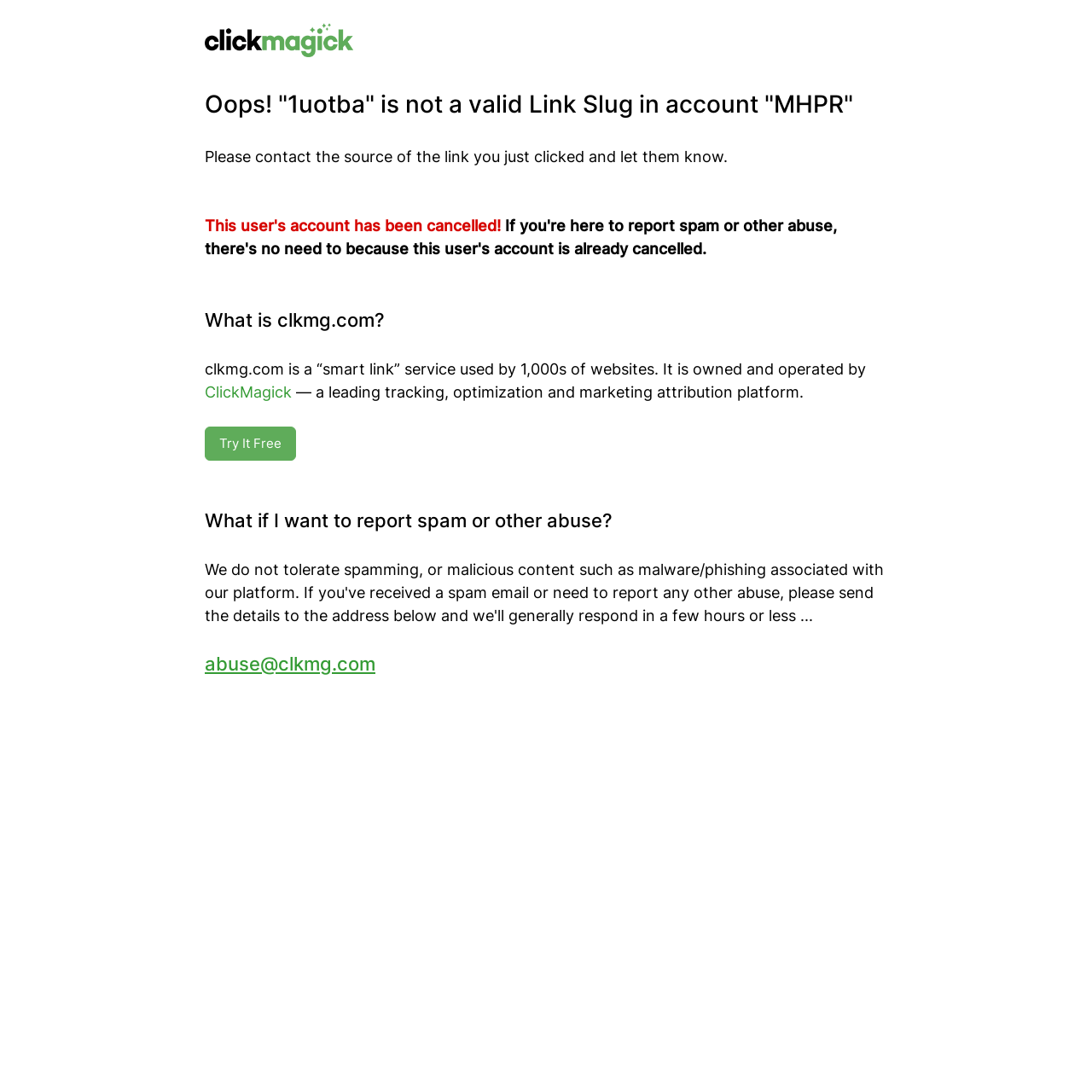Answer the question briefly using a single word or phrase: 
What is the name of the platform that owns clkmg.com?

ClickMagick